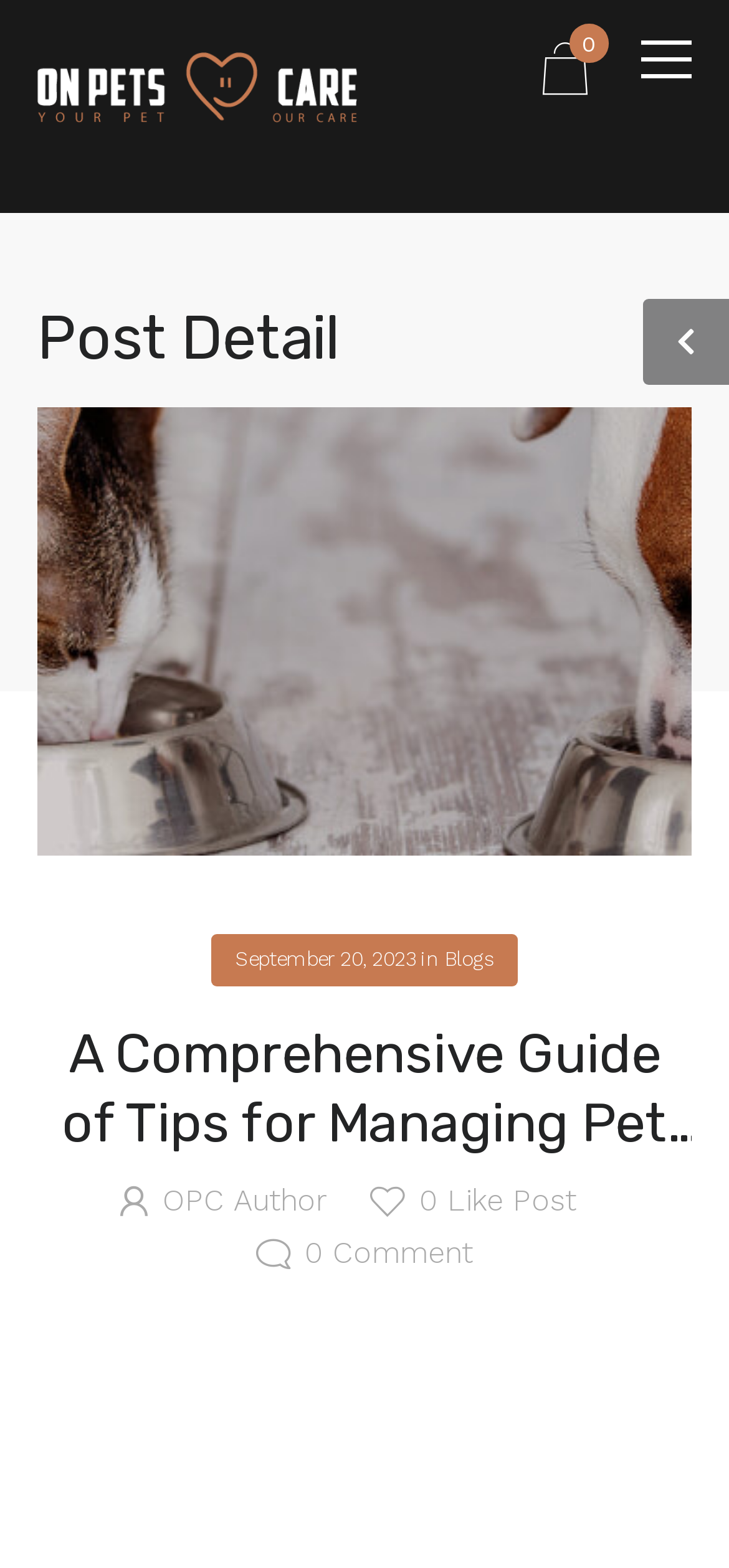How many comments does the post have?
Look at the image and respond with a single word or a short phrase.

0